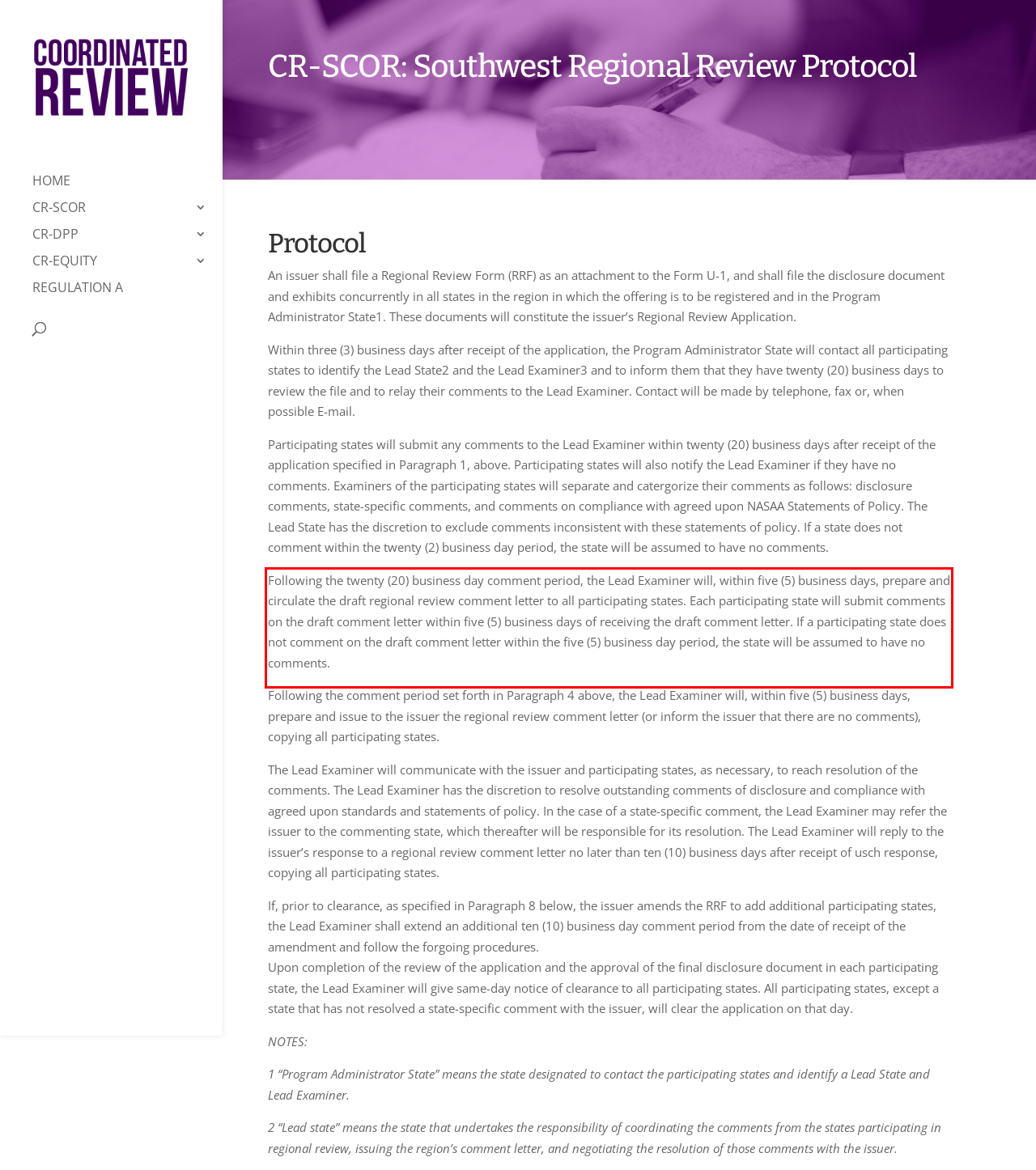Analyze the screenshot of the webpage that features a red bounding box and recognize the text content enclosed within this red bounding box.

Following the twenty (20) business day comment period, the Lead Examiner will, within five (5) business days, prepare and circulate the draft regional review comment letter to all participating states. Each participating state will submit comments on the draft comment letter within five (5) business days of receiving the draft comment letter. If a participating state does not comment on the draft comment letter within the five (5) business day period, the state will be assumed to have no comments.